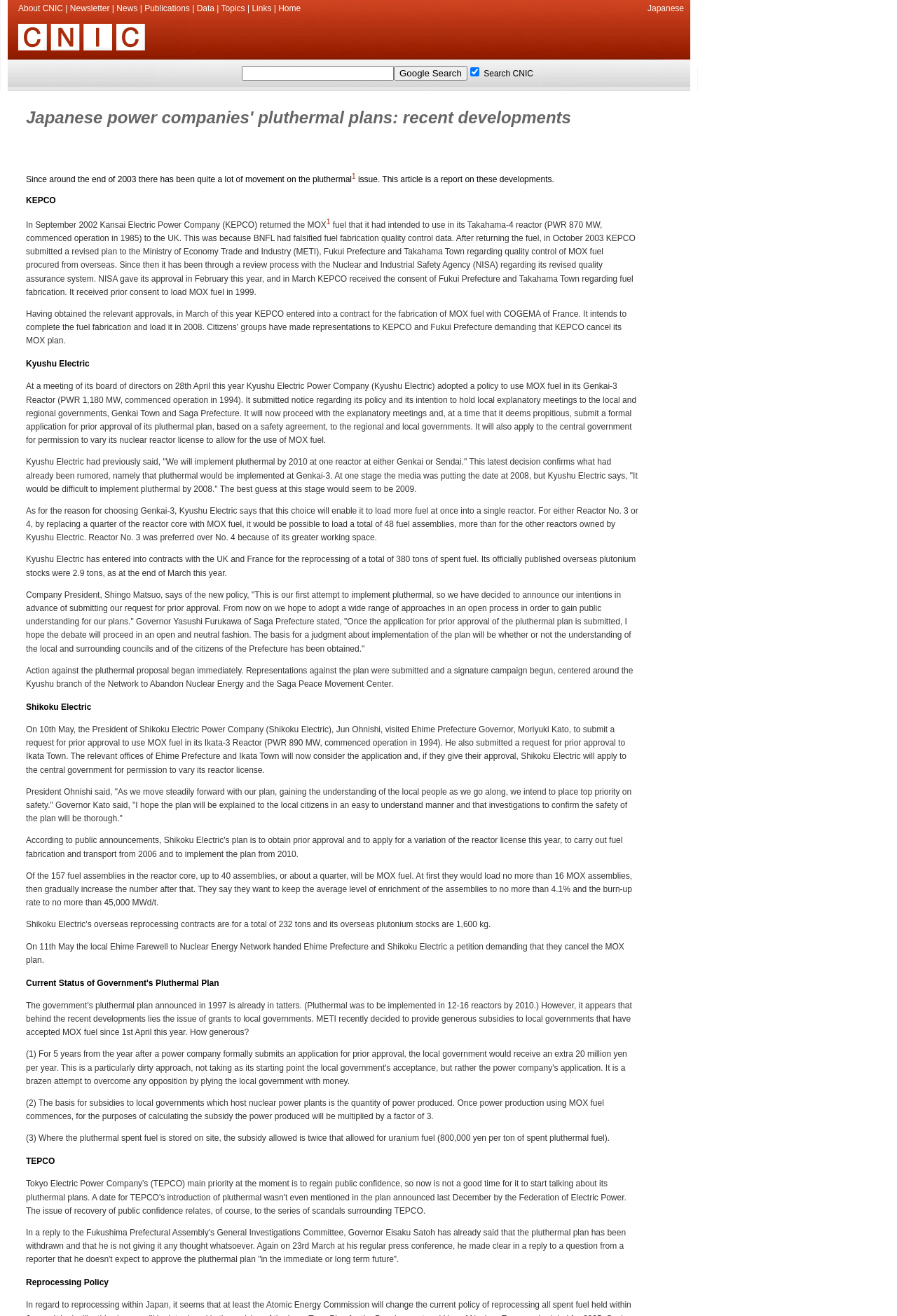Please answer the following query using a single word or phrase: 
What is the purpose of the search box?

To search CNIC